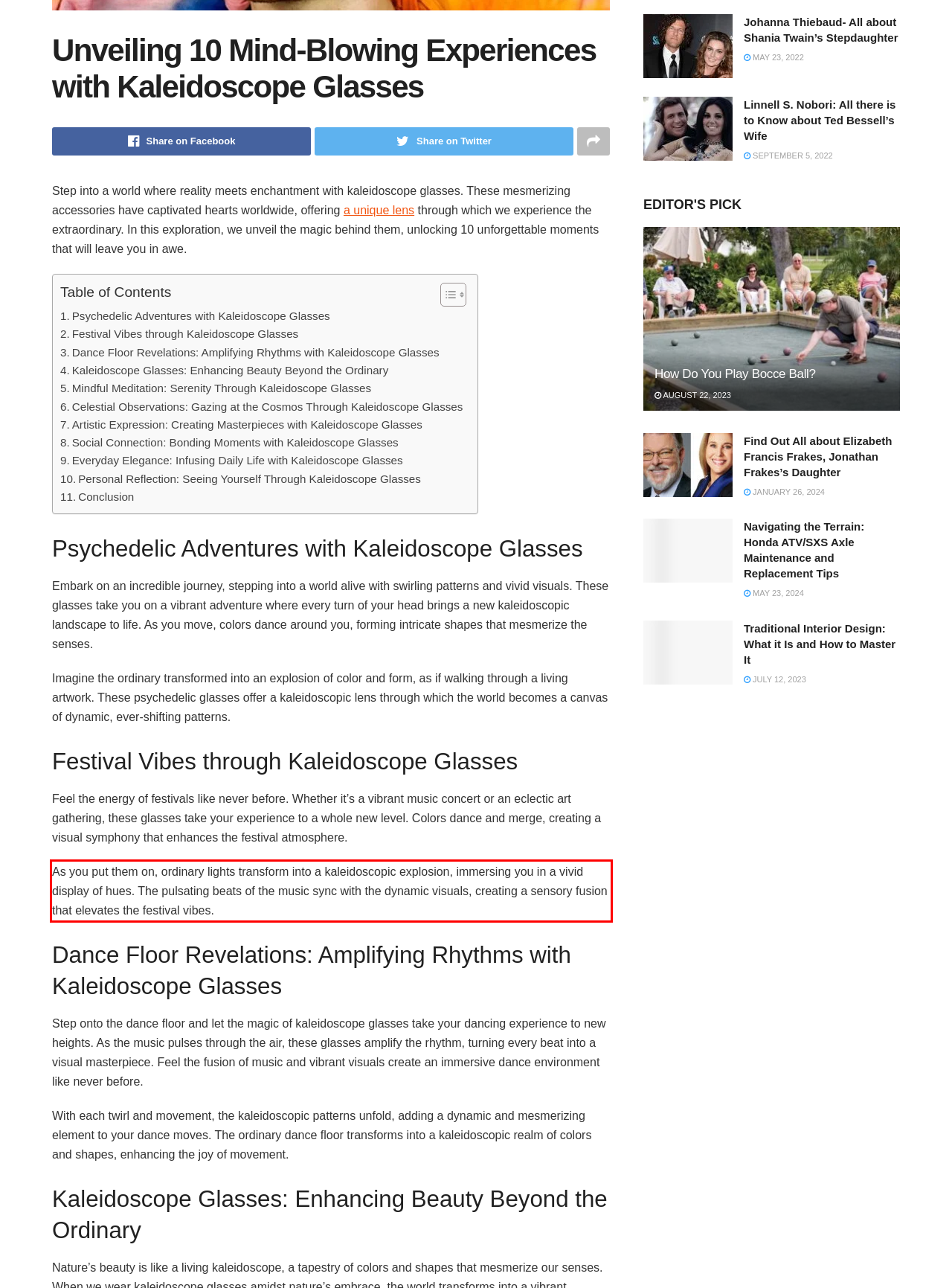With the given screenshot of a webpage, locate the red rectangle bounding box and extract the text content using OCR.

As you put them on, ordinary lights transform into a kaleidoscopic explosion, immersing you in a vivid display of hues. The pulsating beats of the music sync with the dynamic visuals, creating a sensory fusion that elevates the festival vibes.